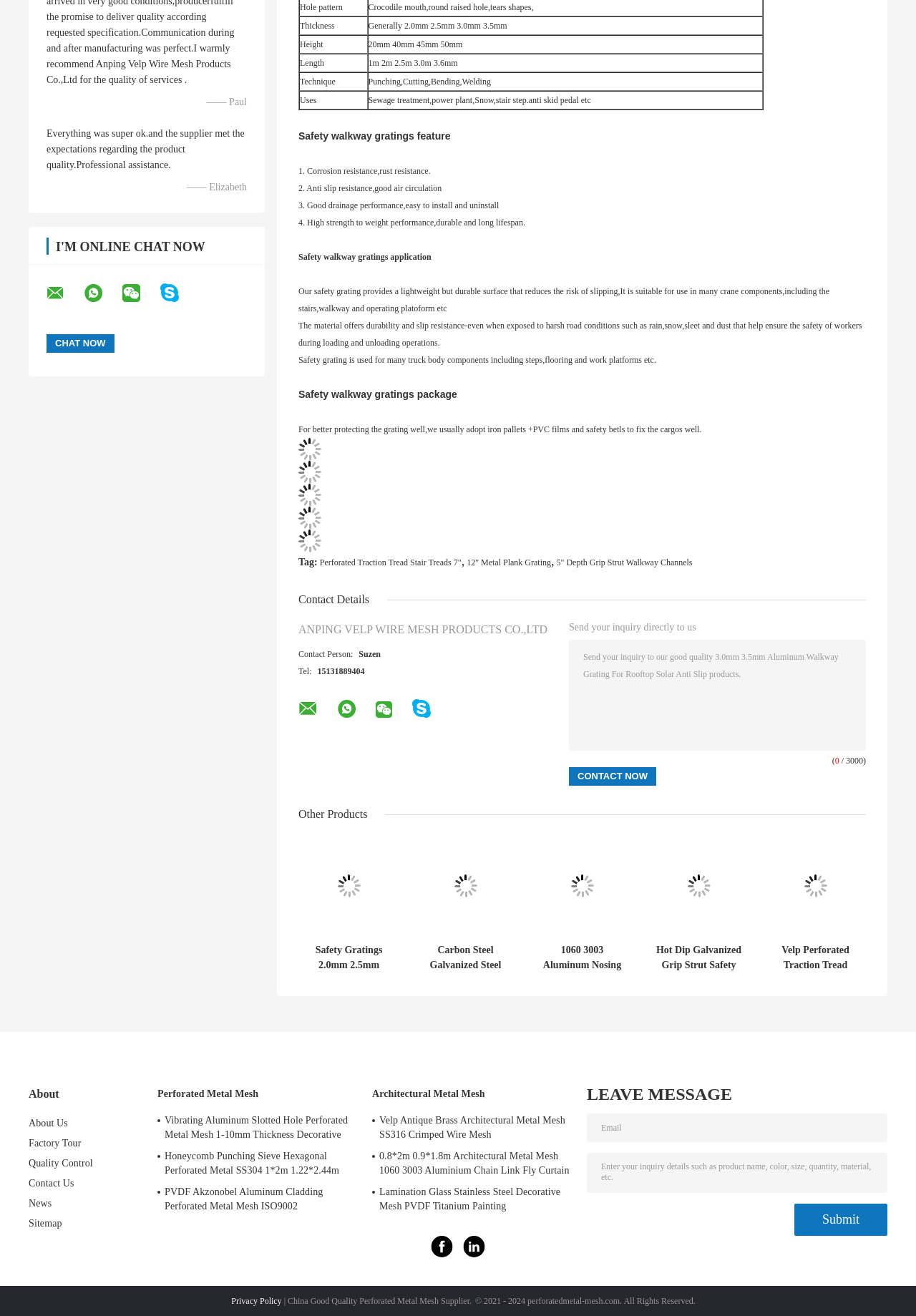What is the purpose of the safety grating?
Look at the image and respond with a one-word or short-phrase answer.

To reduce the risk of slipping